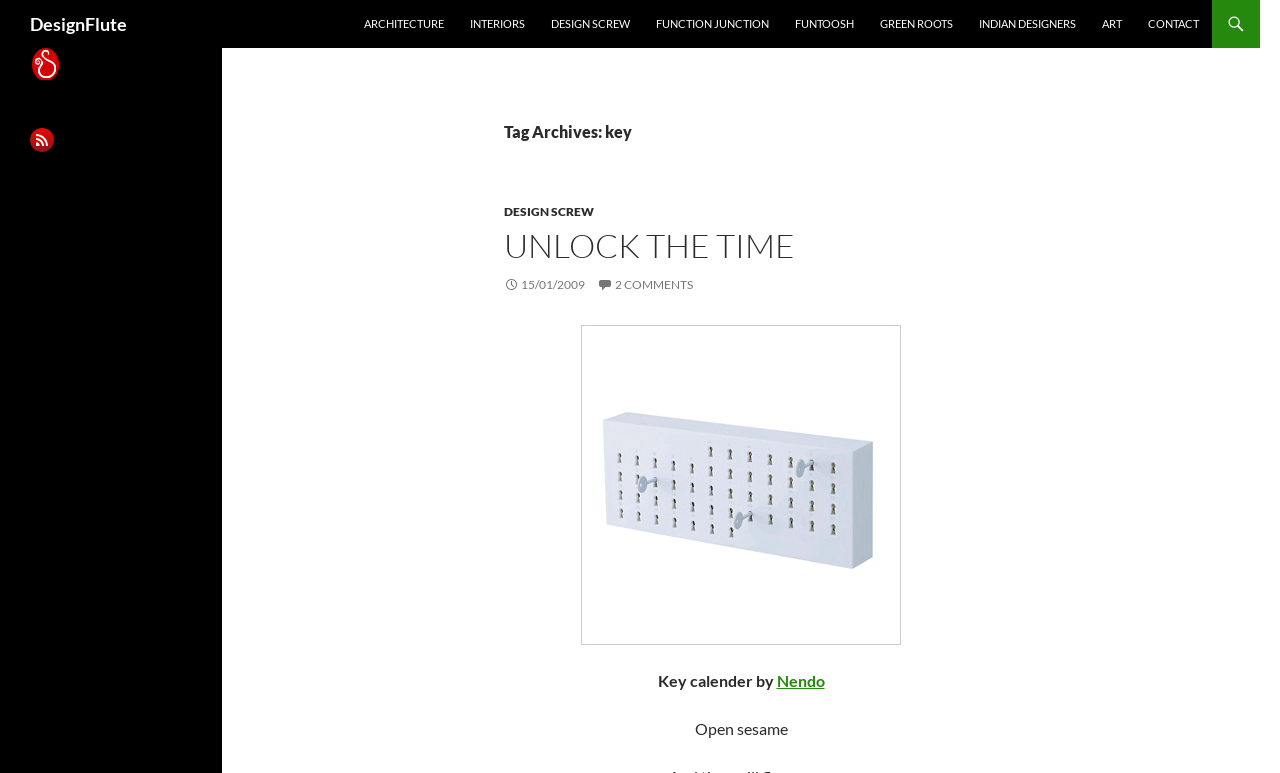Predict the bounding box coordinates of the area that should be clicked to accomplish the following instruction: "click on DesignFlute". The bounding box coordinates should consist of four float numbers between 0 and 1, i.e., [left, top, right, bottom].

[0.023, 0.0, 0.099, 0.062]